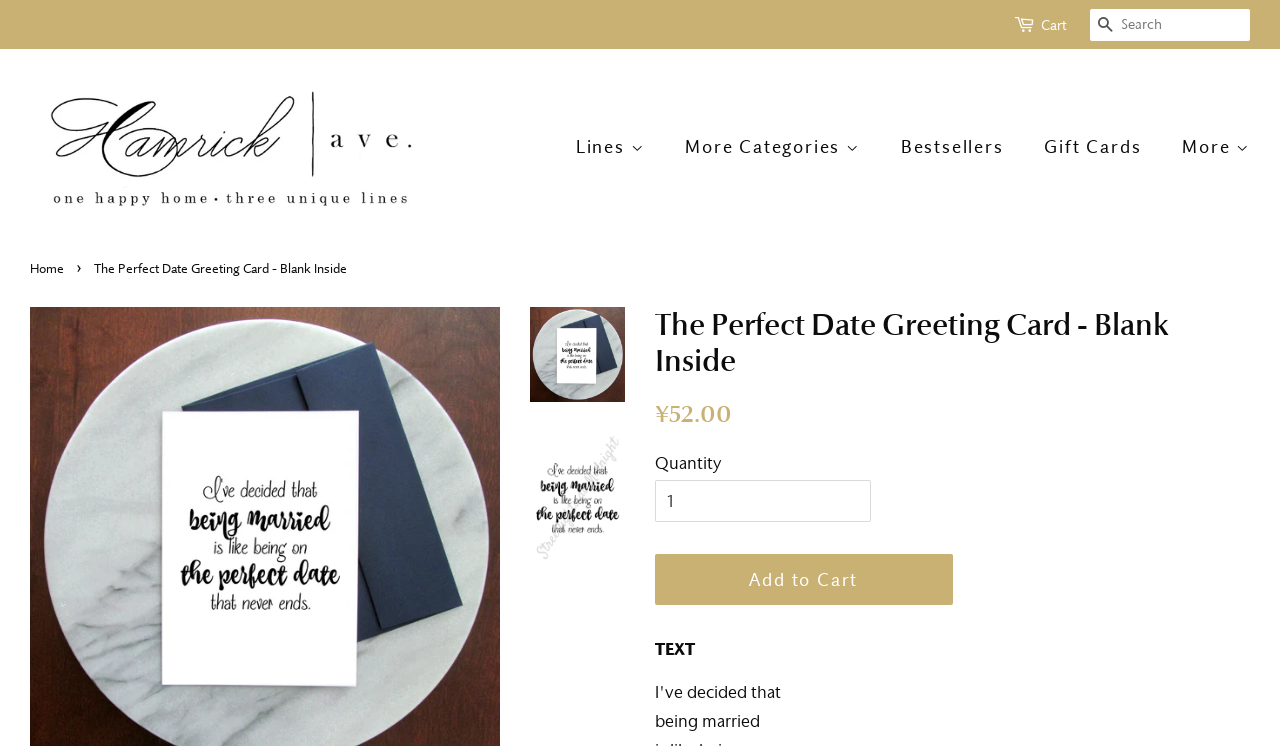What is the name of the greeting card?
Refer to the image and offer an in-depth and detailed answer to the question.

I found the answer by looking at the navigation breadcrumbs section, where it says 'The Perfect Date Greeting Card - Blank Inside'. This suggests that the name of the greeting card is 'The Perfect Date'.